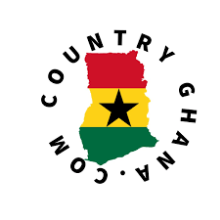Give a comprehensive caption that covers the entire image content.

The image features a stylized representation of the map of Ghana, adorned with its national colors: red, yellow, green, and a prominent black star in the center. Surrounding the map is the text "COUNTRY GHANA .COM," which emphasizes the site’s focus on Ghana. This logo encapsulates a sense of national pride and identity, ideal for a website dedicated to news and information about Ghana, particularly in a context where it is currently undergoing maintenance. The vibrant colors and distinct design elements contribute to a compelling visual identity for the platform.